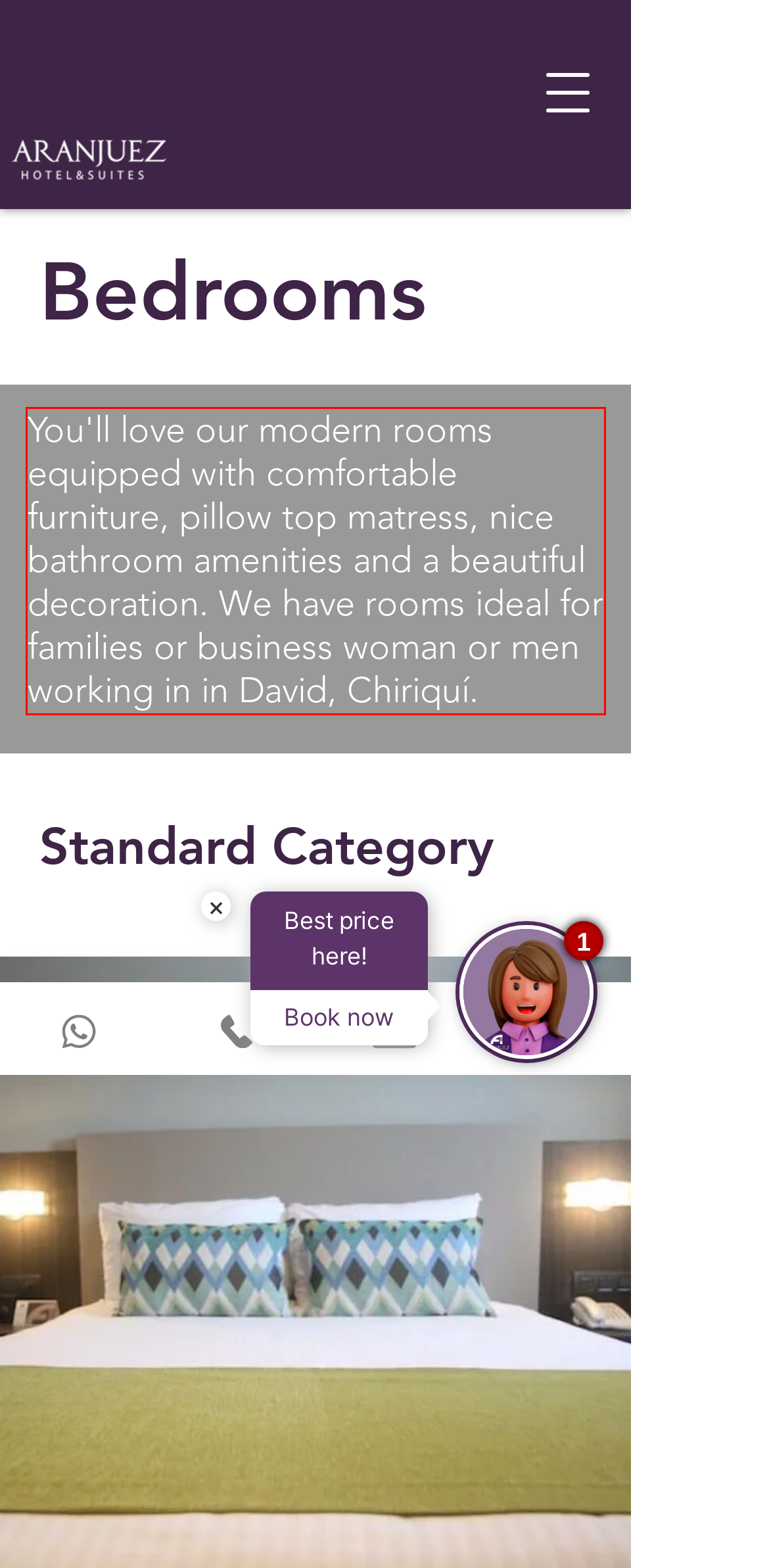Analyze the webpage screenshot and use OCR to recognize the text content in the red bounding box.

You'll love our modern rooms equipped with comfortable furniture, pillow top matress, nice bathroom amenities and a beautiful decoration. We have rooms ideal for families or business woman or men working in in David, Chiriquí.